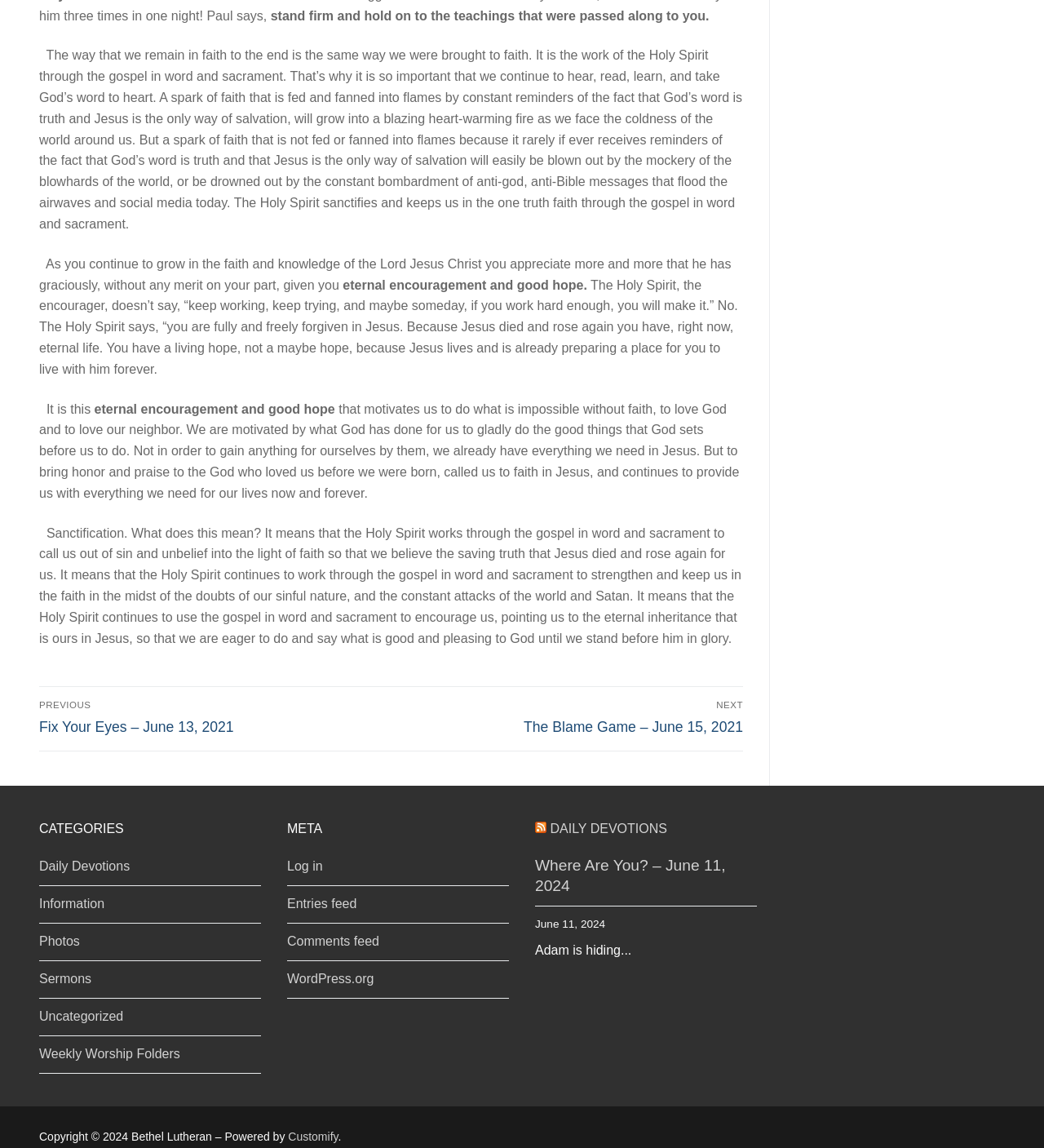Determine the bounding box coordinates for the clickable element to execute this instruction: "Check recent posts". Provide the coordinates as four float numbers between 0 and 1, i.e., [left, top, right, bottom].

None